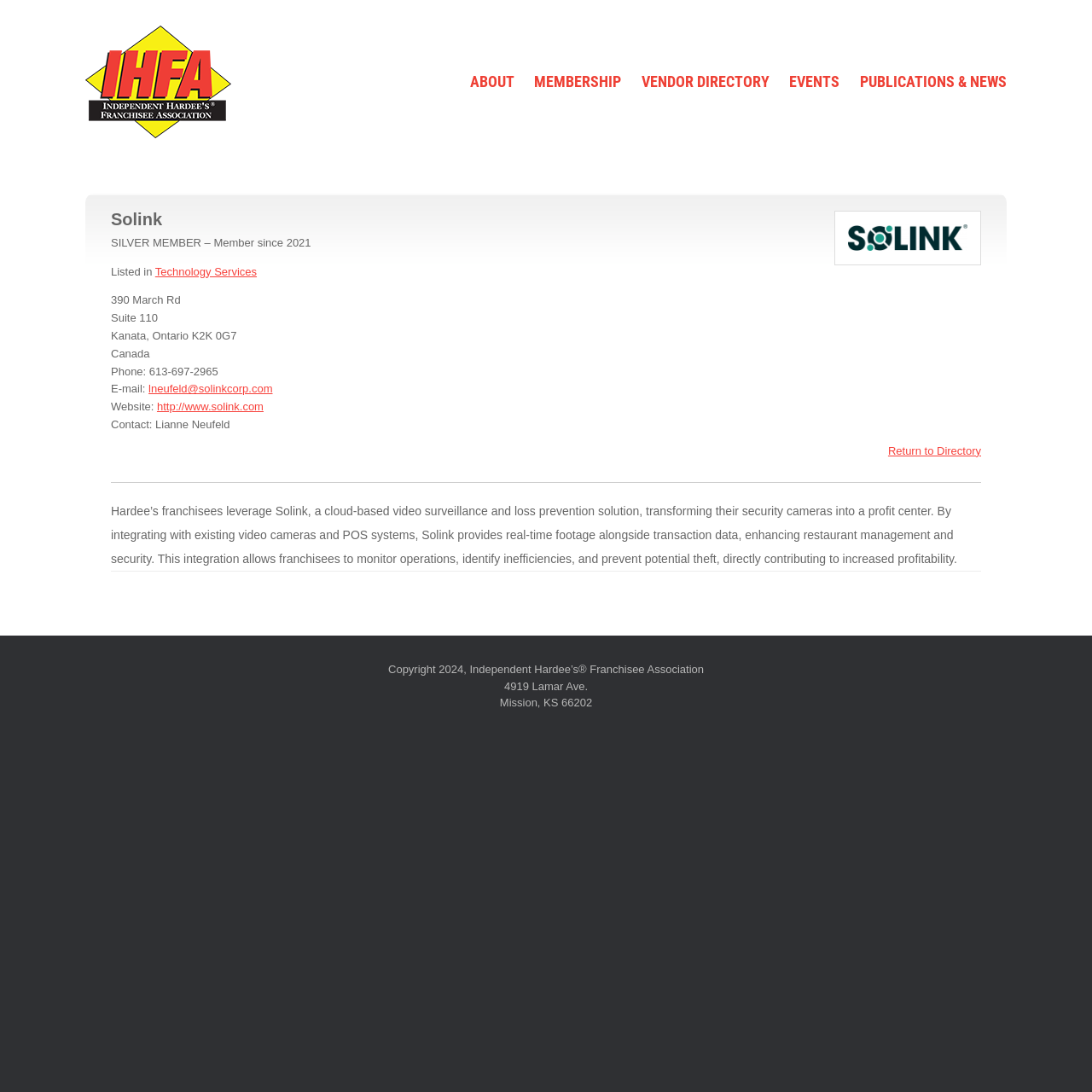Please identify the bounding box coordinates of the area that needs to be clicked to follow this instruction: "Send an email to lneufeld@solinkcorp.com".

[0.136, 0.35, 0.25, 0.362]